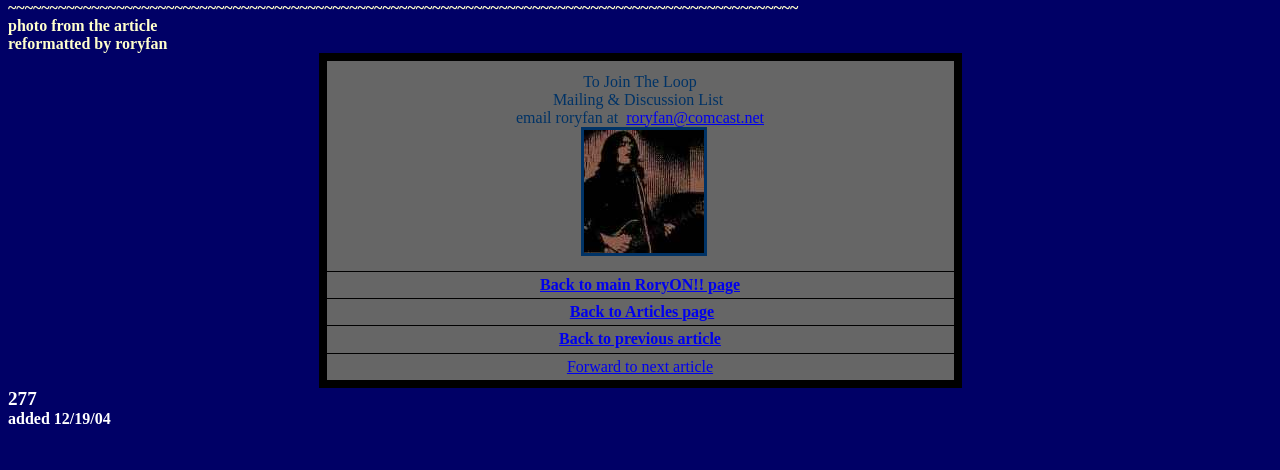What is the purpose of the image 'bwx2small.jpg'?
Please answer using one word or phrase, based on the screenshot.

Unknown